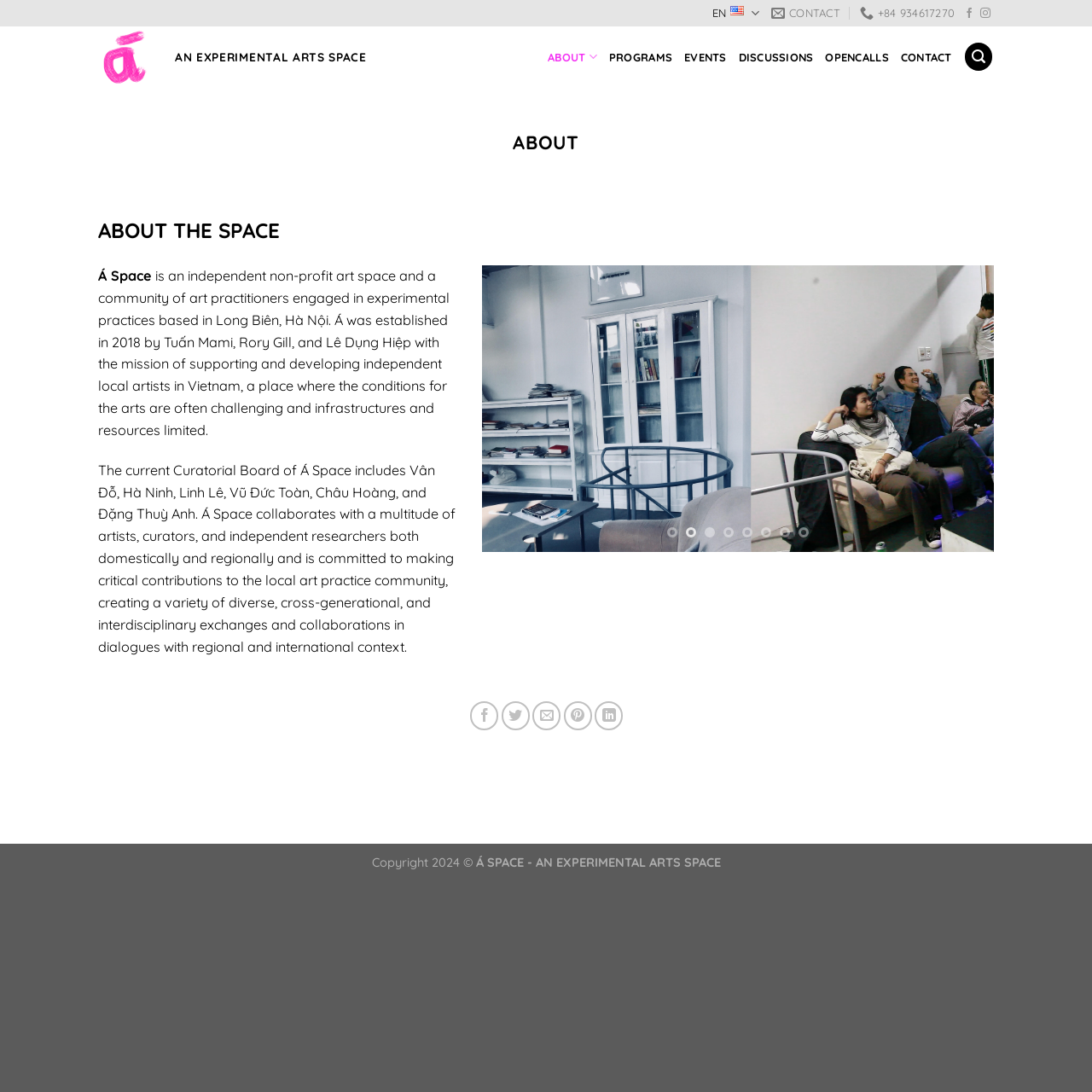Identify the bounding box coordinates for the element that needs to be clicked to fulfill this instruction: "Click on ABOUT link". Provide the coordinates in the format of four float numbers between 0 and 1: [left, top, right, bottom].

[0.502, 0.037, 0.547, 0.067]